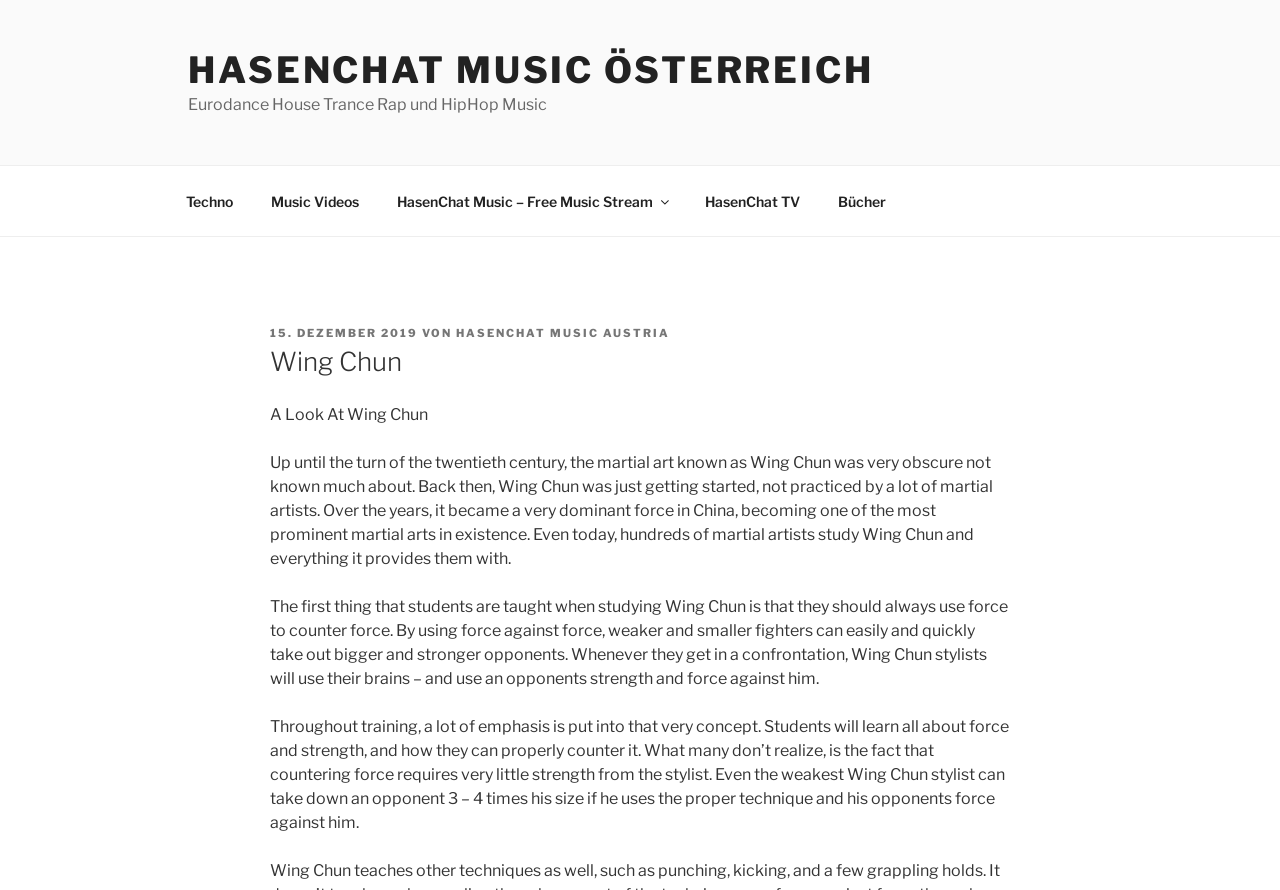Illustrate the webpage with a detailed description.

The webpage is about Wing Chun, a martial art. At the top, there is a link to "HASENCHAT MUSIC ÖSTERREICH" and a static text "Eurodance House Trance Rap und HipHop Music" next to it. Below this, there is a navigation menu with links to "Techno", "Music Videos", "HasenChat Music – Free Music Stream", "HasenChat TV", and "Bücher".

Below the navigation menu, there is a header section with a static text "VERÖFFENTLICHT AM" and a link to a date "15. DEZEMBER 2019" next to it. Below this, there is a heading "Wing Chun" followed by a static text "A Look At Wing Chun".

The main content of the webpage is a series of paragraphs about Wing Chun. The first paragraph explains that Wing Chun was not well-known until the 20th century, but it has since become a dominant force in China and is now studied by hundreds of martial artists. The second paragraph describes the core concept of Wing Chun, which is to use force to counter force, allowing weaker fighters to defeat stronger opponents. The third paragraph elaborates on this concept, explaining that students learn to counter force with minimal strength, making it possible for even the weakest stylist to take down a larger opponent.

Overall, the webpage is focused on providing information about Wing Chun, its history, and its core principles.